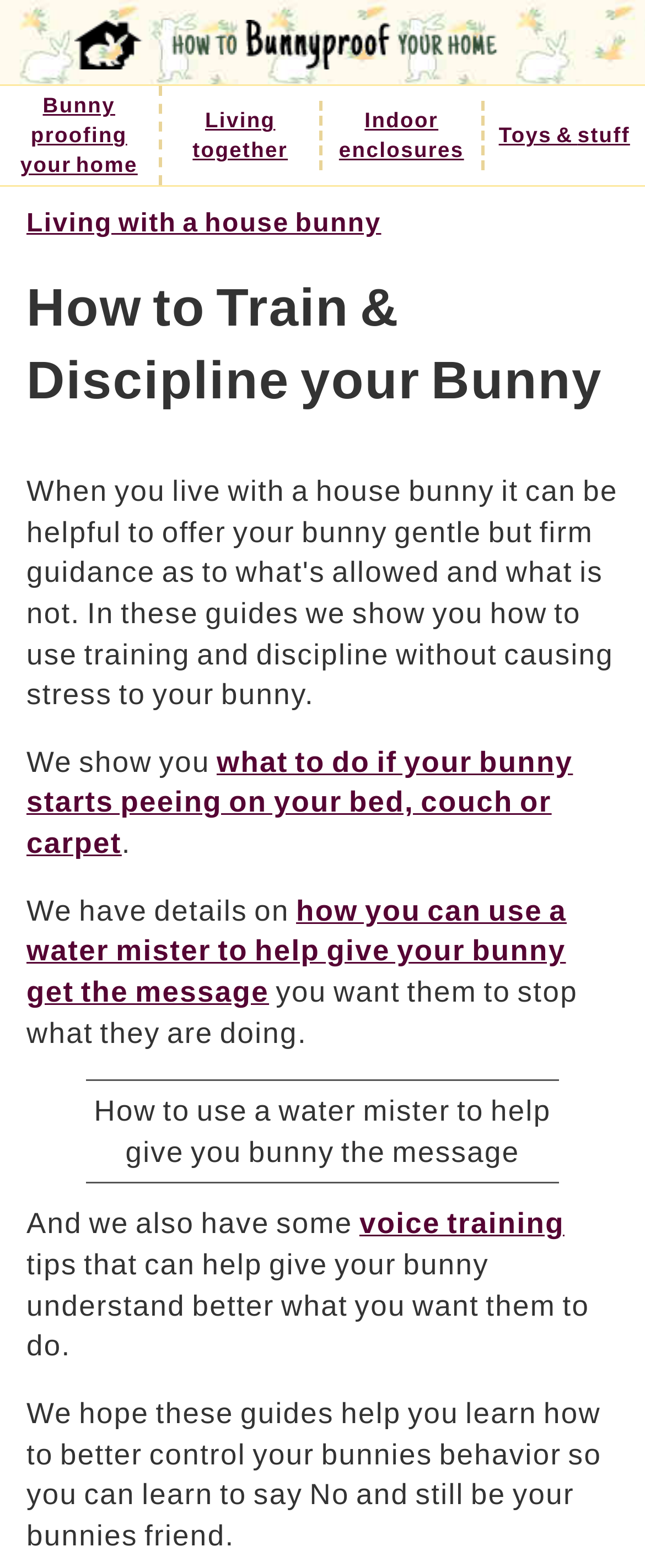Locate the bounding box coordinates of the element that needs to be clicked to carry out the instruction: "find out what to do if your bunny starts peeing on your bed". The coordinates should be given as four float numbers ranging from 0 to 1, i.e., [left, top, right, bottom].

[0.041, 0.475, 0.888, 0.548]